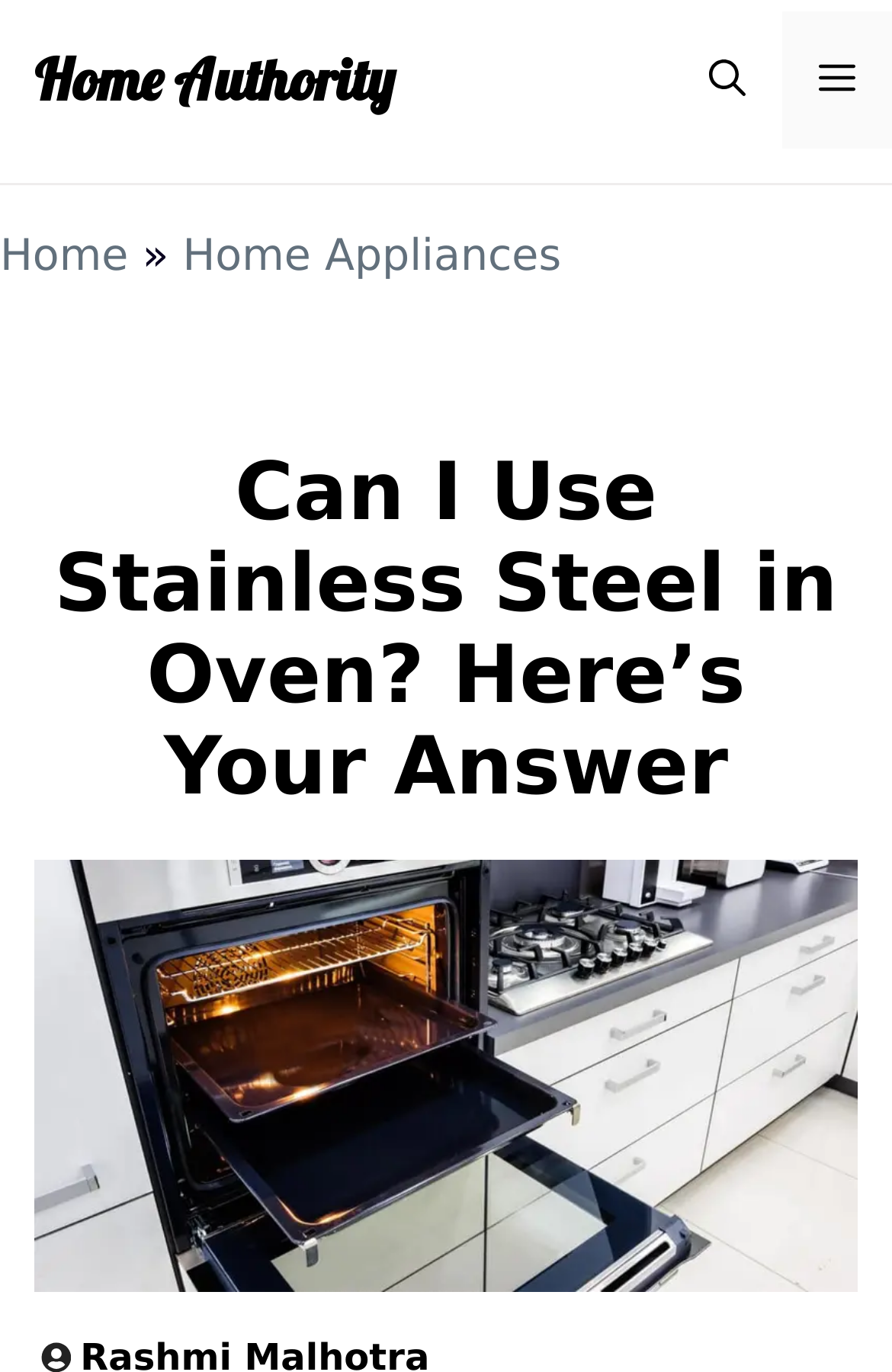What is the purpose of the button on the top right corner?
Please respond to the question thoroughly and include all relevant details.

The button on the top right corner is described as an expanded button that controls the primary menu, suggesting that its purpose is to expand or collapse the primary menu.